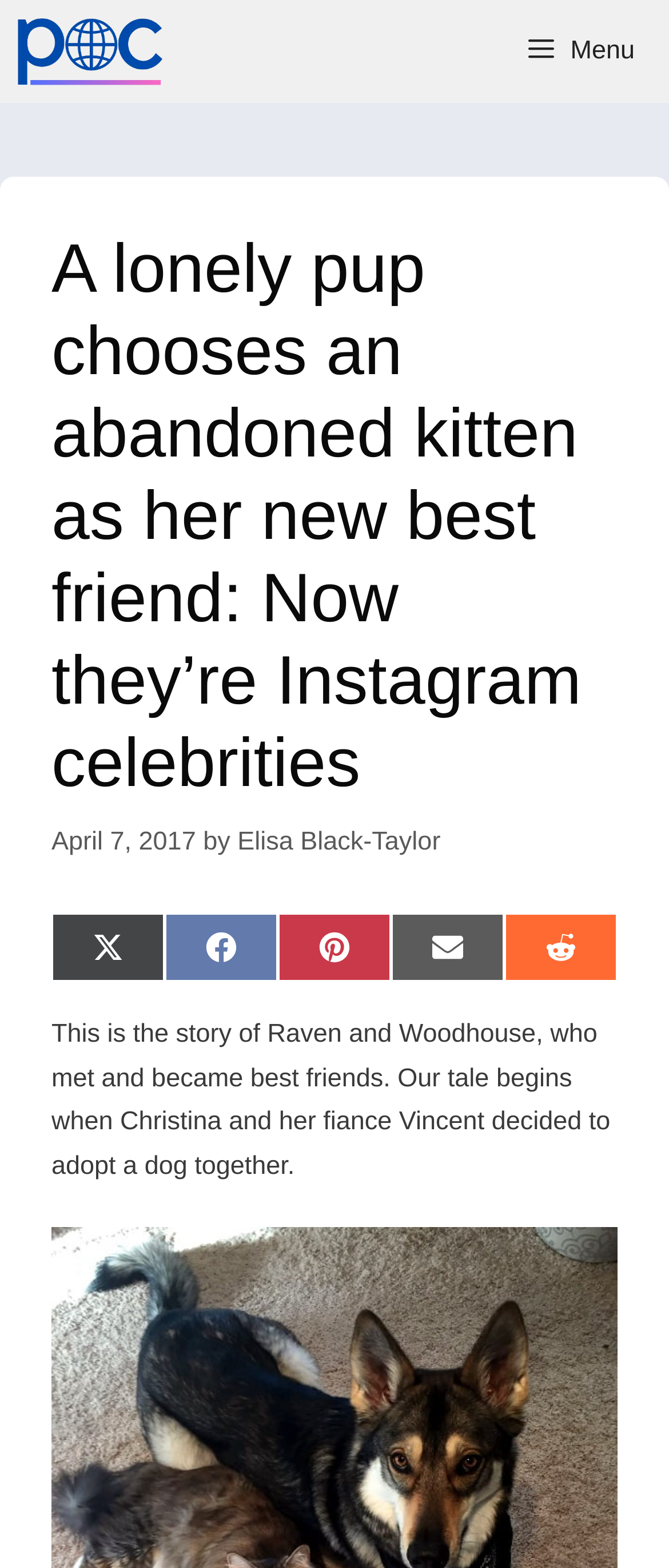Please find the bounding box coordinates of the section that needs to be clicked to achieve this instruction: "Share on Twitter".

[0.077, 0.582, 0.246, 0.626]